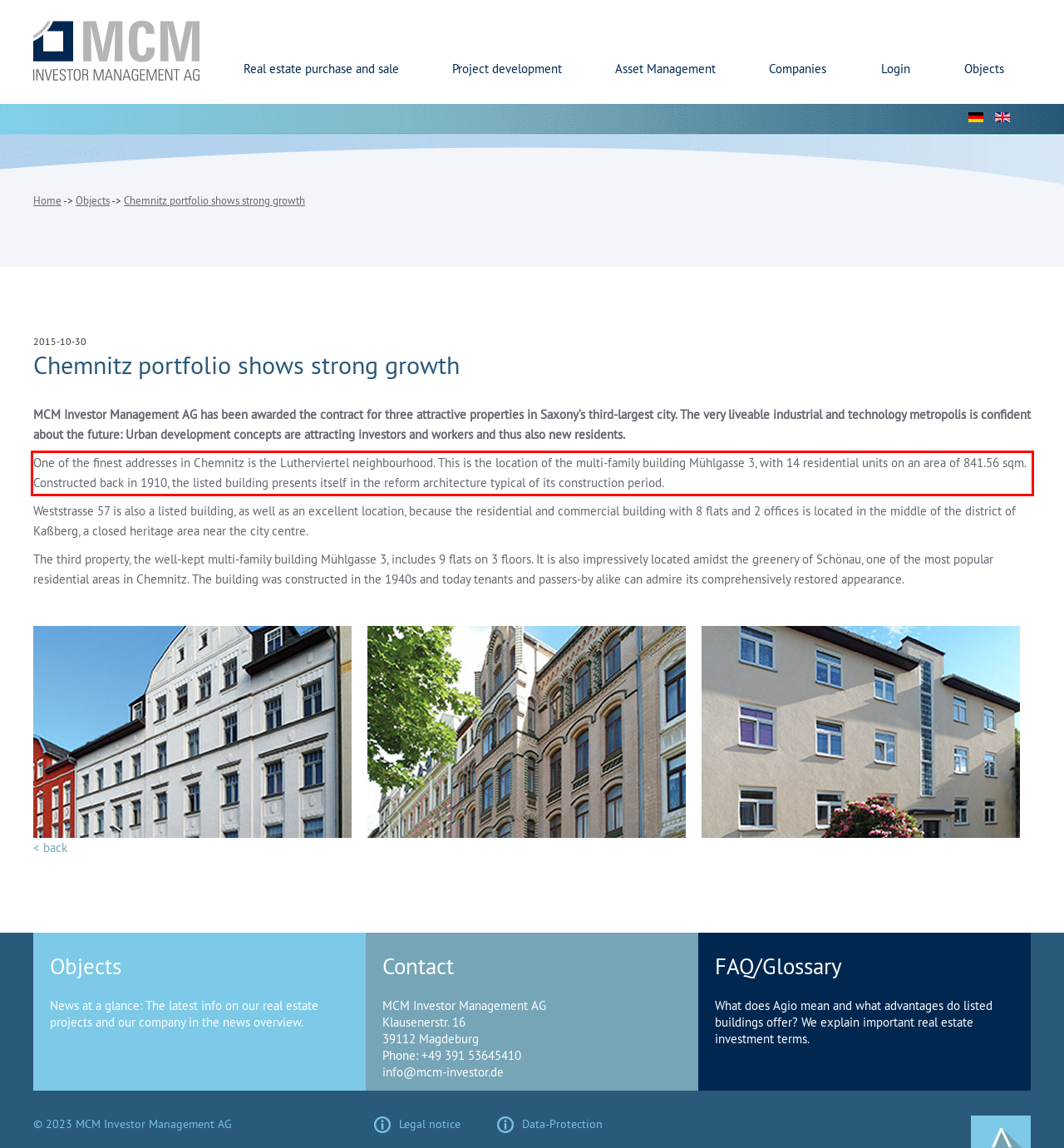Identify and extract the text within the red rectangle in the screenshot of the webpage.

One of the finest addresses in Chemnitz is the Lutherviertel neighbourhood. This is the location of the multi-family building Mühlgasse 3, with 14 residential units on an area of 841.56 sqm. Constructed back in 1910, the listed building presents itself in the reform architecture typical of its construction period.